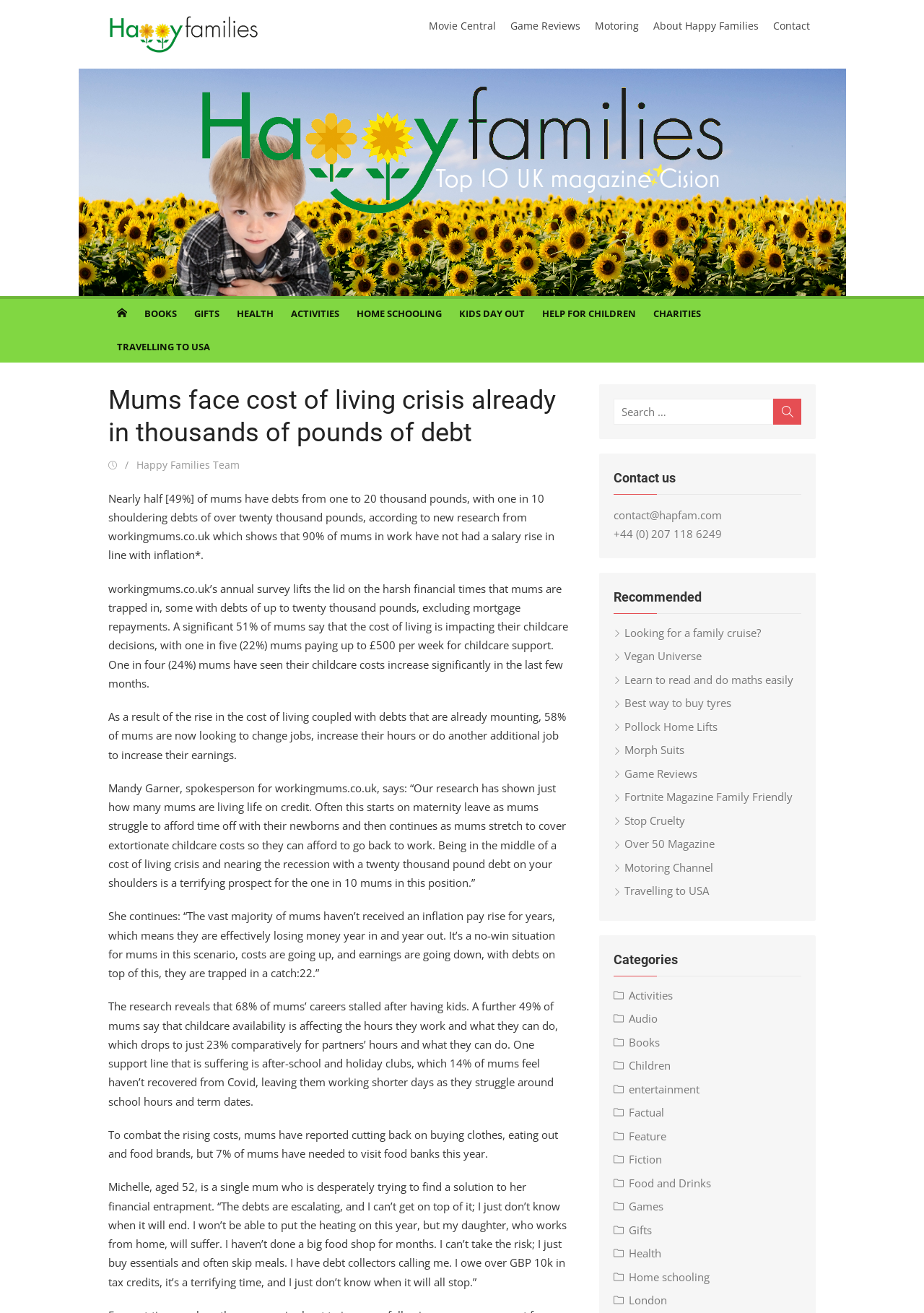Can you give a comprehensive explanation to the question given the content of the image?
How many links are there in the top navigation bar?

I counted the links in the top navigation bar, which are 'Movie Central', 'Game Reviews', 'Motoring', 'About Happy Families', 'Contact', and 'Happy Families'. There are 6 links in total.